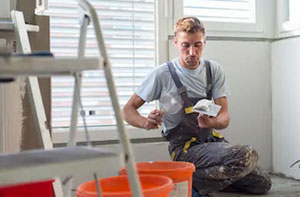What is the purpose of the ladder?
Answer the question in a detailed and comprehensive manner.

The ladder in the background suggests that the plasterer will need to reach higher areas to complete the task, implying that the purpose of the ladder is to apply finishing touches to the renovated room.